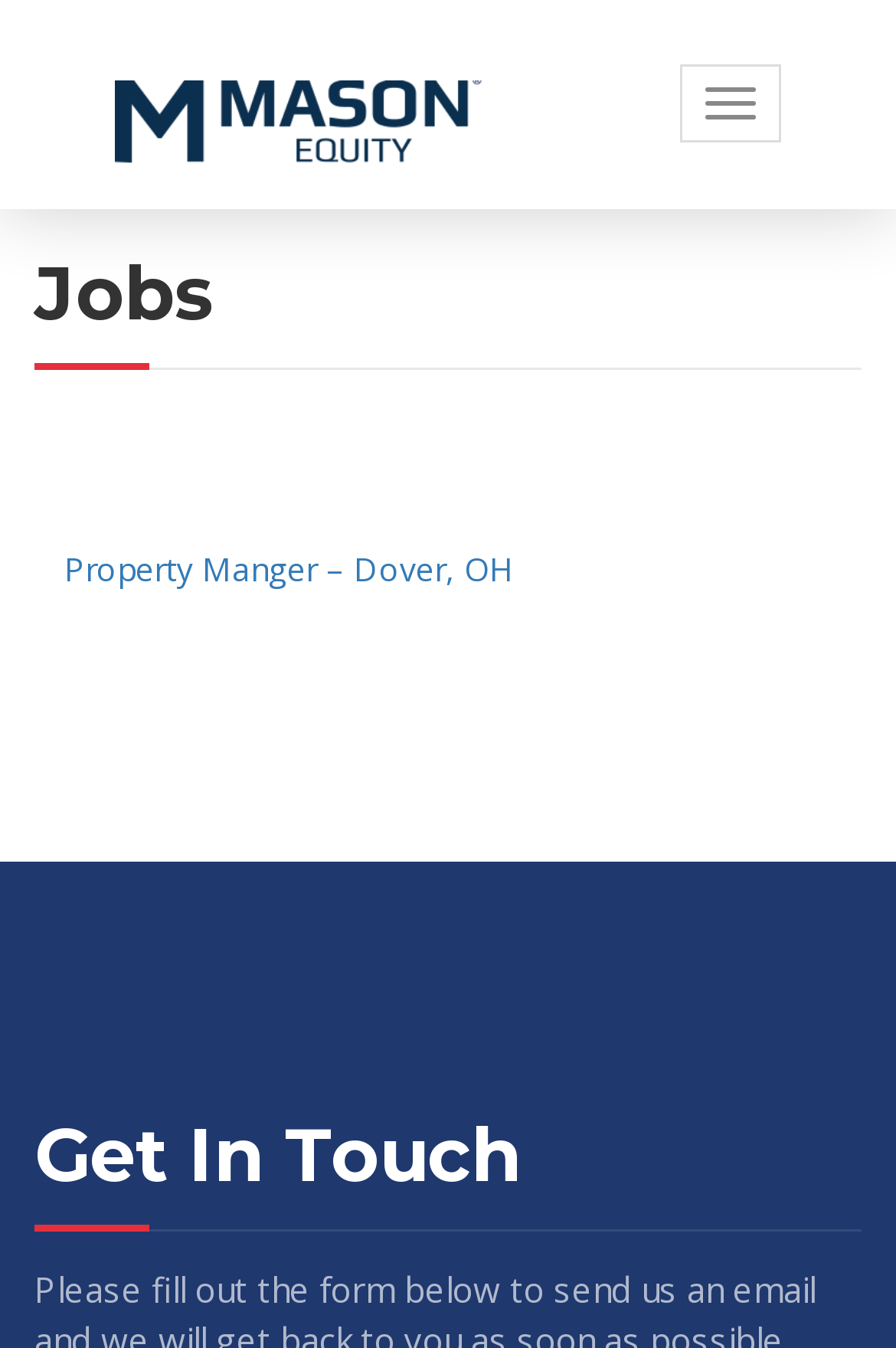Explain the webpage's design and content in an elaborate manner.

The webpage is titled "Mason Equity" and has a navigation toggle button located at the top right corner. On the top left, there is a link with an accompanying image. Below the navigation toggle button, there is a heading titled "Jobs" that spans almost the entire width of the page. 

Under the "Jobs" heading, there is a job posting titled "Property Manger – Dover, OH" that takes up about half of the page's width. This job posting has a corresponding button that, when expanded, reveals more information. 

Further down the page, there is another heading titled "Get In Touch" that also spans almost the entire width of the page, located near the bottom.